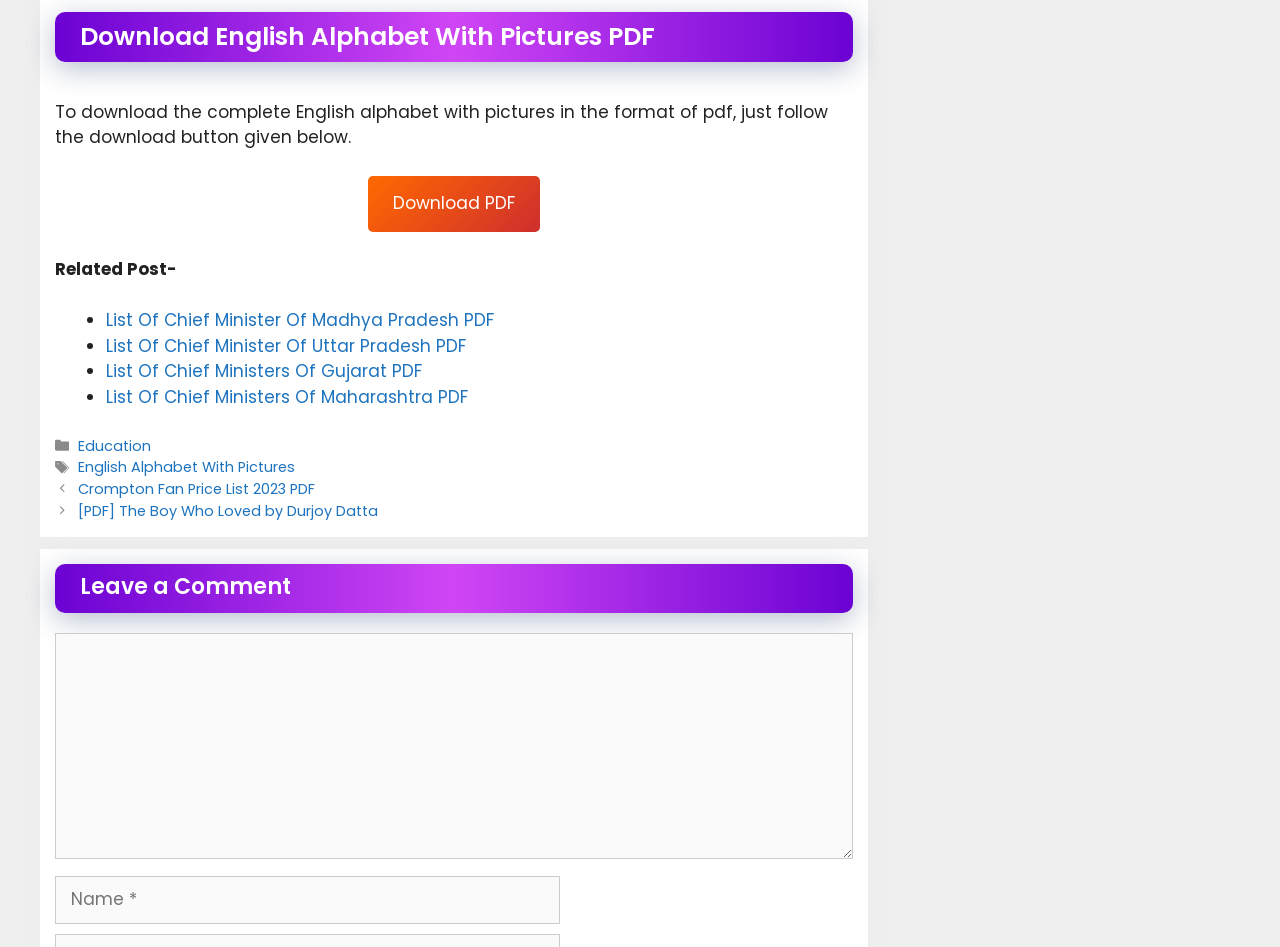Answer the question below using just one word or a short phrase: 
What is the tag associated with the webpage content?

English Alphabet With Pictures